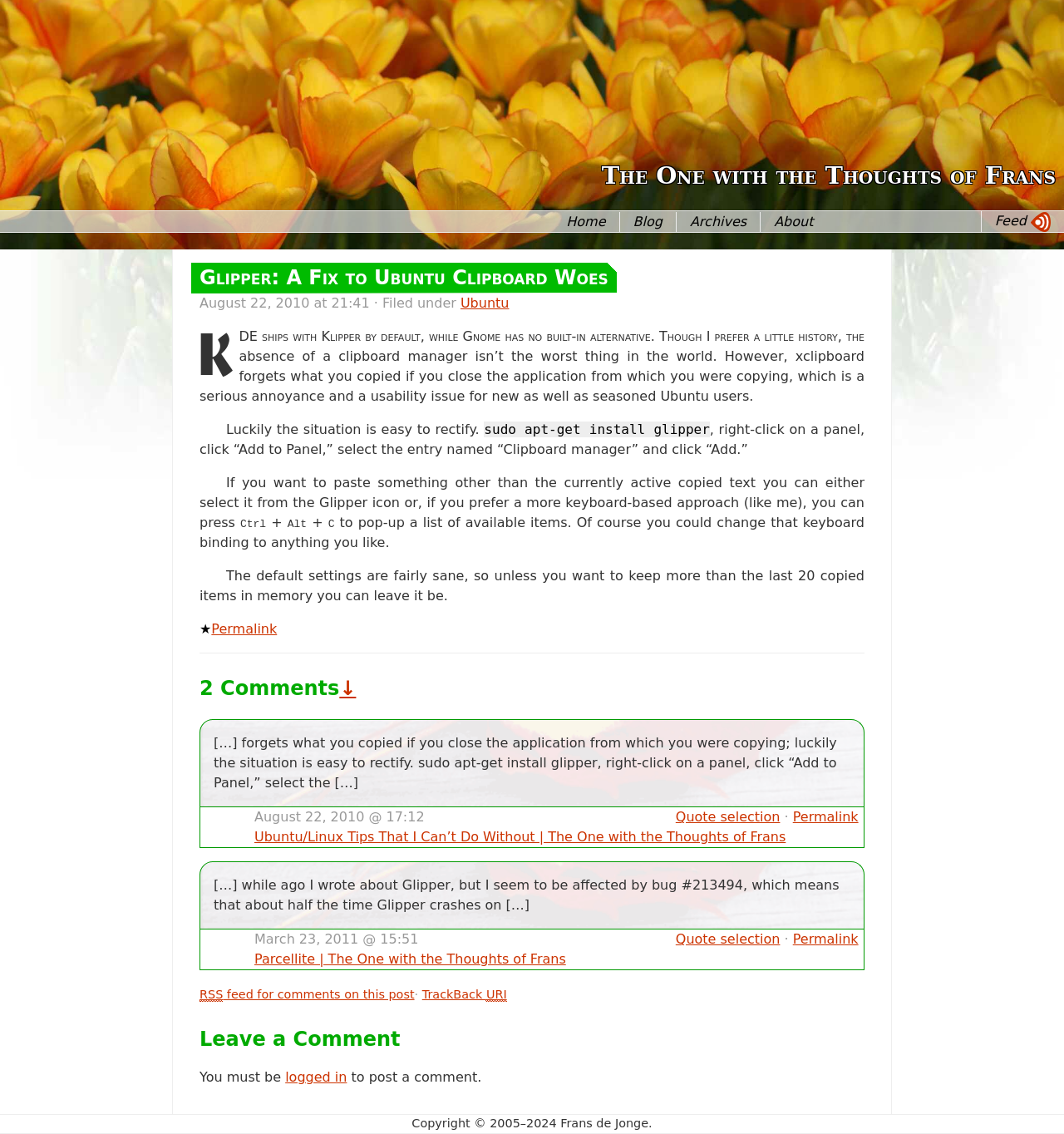From the webpage screenshot, identify the region described by Blog. Provide the bounding box coordinates as (top-left x, top-left y, bottom-right x, bottom-right y), with each value being a floating point number between 0 and 1.

[0.582, 0.176, 0.635, 0.214]